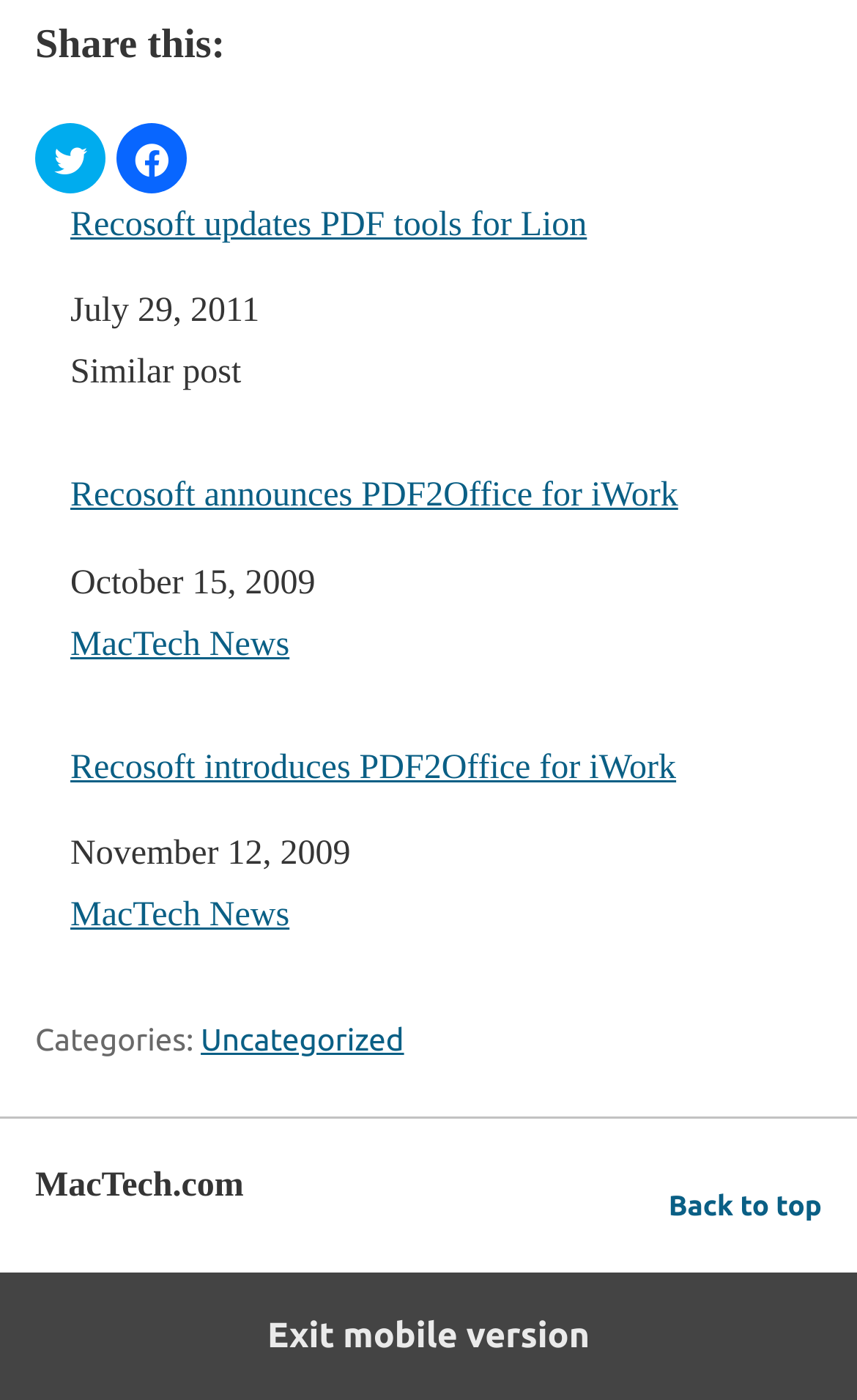What is the purpose of the 'Back to top' link?
Please utilize the information in the image to give a detailed response to the question.

The 'Back to top' link is likely placed at the bottom of the webpage to allow users to quickly navigate back to the top of the page, especially after scrolling through a long list of related posts.